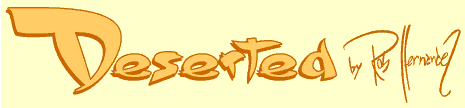Who is the creator of the animated series?
Please answer the question as detailed as possible.

The phrase 'by Rob Hernandez' is elegantly inscribed below the title, indicating that Rob Hernandez is the creator of the animated series.